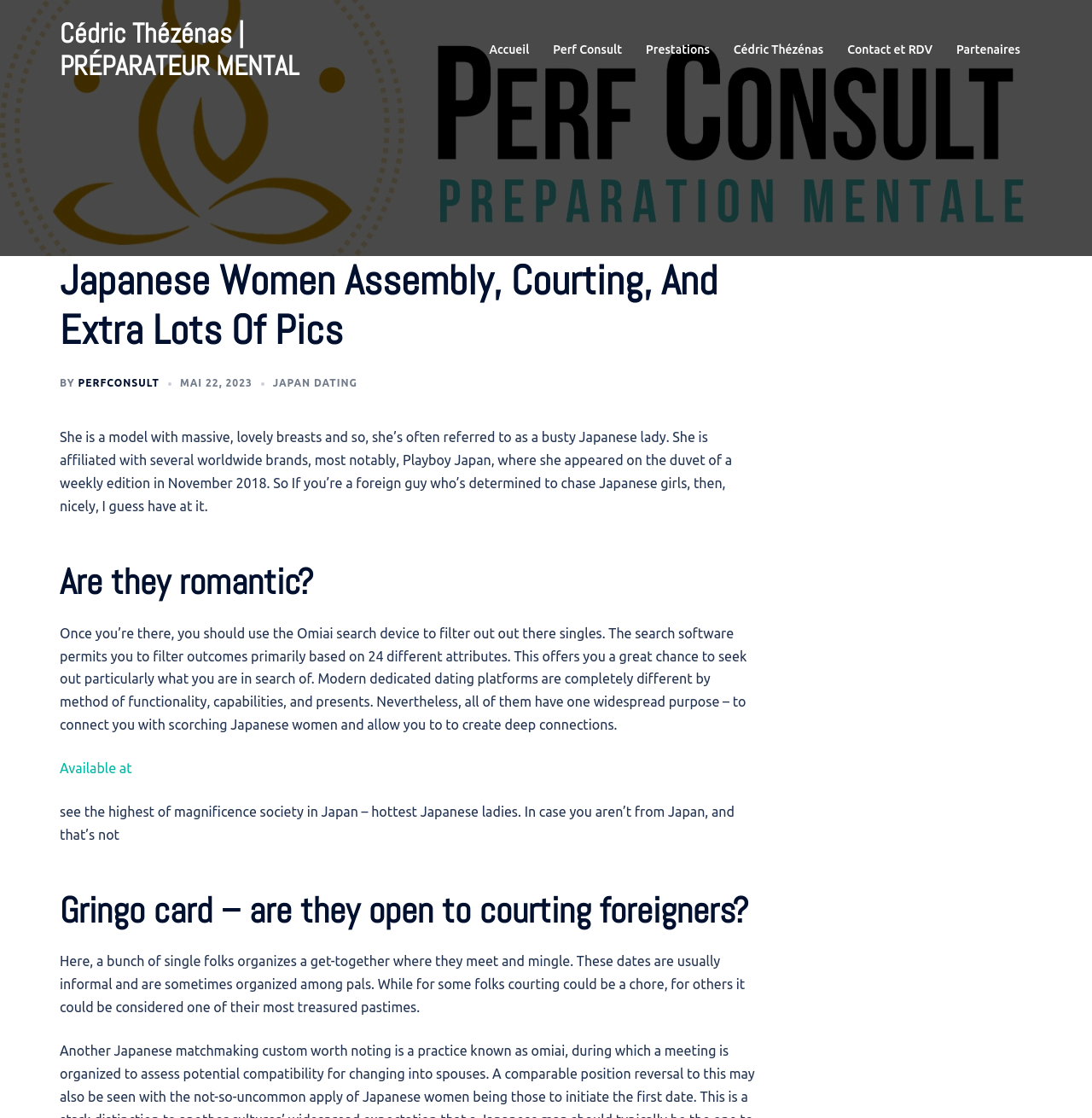Specify the bounding box coordinates of the area to click in order to execute this command: 'Click on the 'Partenaires' link'. The coordinates should consist of four float numbers ranging from 0 to 1, and should be formatted as [left, top, right, bottom].

[0.876, 0.036, 0.934, 0.054]